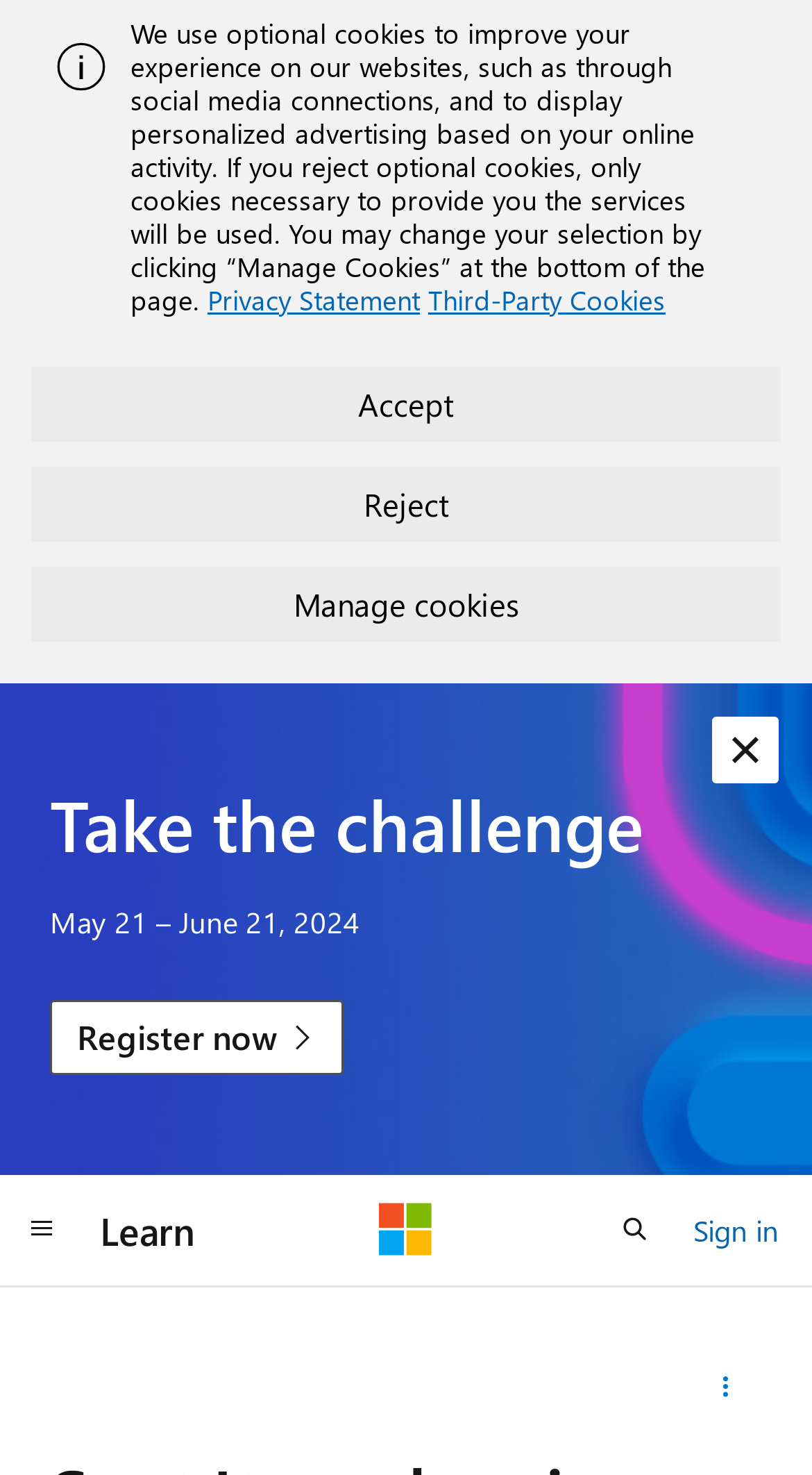Describe every aspect of the webpage in a detailed manner.

The webpage appears to be a Q&A forum page from Microsoft, with a focus on a specific question about creating a new mailbox using a command. 

At the top of the page, there is an alert section with an image and a message about optional cookies, which can be accepted, rejected, or managed. Below this section, there is a heading "Take the challenge" with a registration link and a date range "May 21 – June 21, 2024". 

On the top right corner, there is a button to dismiss the alert. The top navigation bar has buttons for global navigation, learning, and Microsoft, as well as a search button and a sign-in link. 

The main content of the page is not explicitly described in the accessibility tree, but based on the meta description, it likely contains a question and answer about creating a new mailbox using a command.